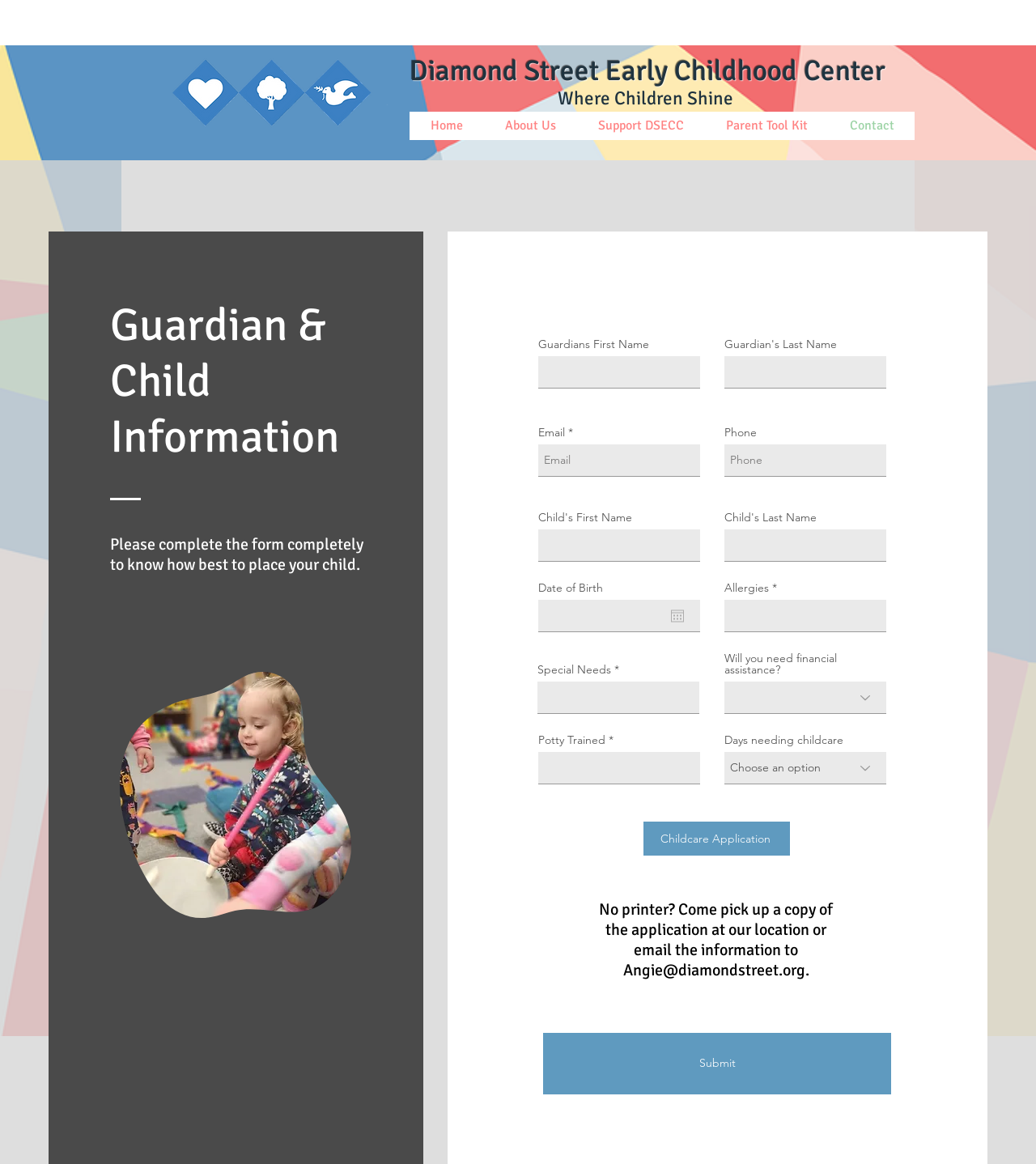Indicate the bounding box coordinates of the clickable region to achieve the following instruction: "Click the 'Childcare Application' link."

[0.621, 0.706, 0.763, 0.735]